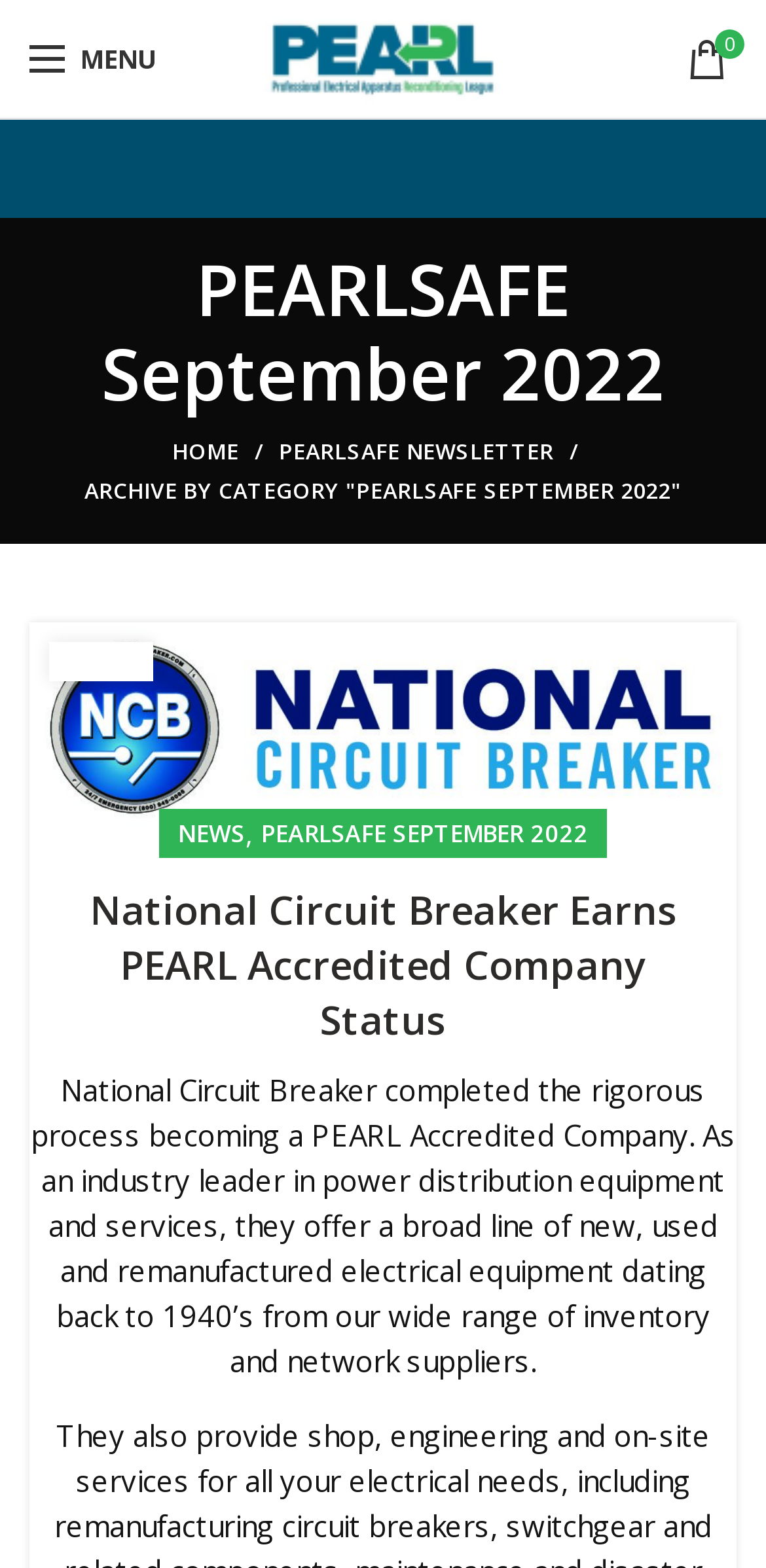What is the name of the newsletter?
Using the image as a reference, give an elaborate response to the question.

I found this answer by looking at the link element that says 'PEARLSAFE NEWSLETTER' which is likely the name of the newsletter.